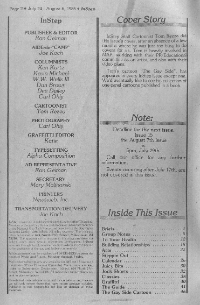Break down the image and describe each part extensively.

The image appears to be a page from a publication, featuring various sections and editorial information. At the top, it includes the title "InStep," signifying the magazine's name. The left side displays a list of editorial roles and contributors, indicating individuals responsible for the publication's content, such as the publisher, editor, and various other positions like advertising and contributing editors.

Below the editorial section, there's a prominent "Cover Story," which likely introduces the main featured article of that issue, followed by a "Note" section, possibly conveying special announcements or information from the editors to the readers. 

The bottom portion of the page includes "Inside This Issue," suggesting that a table of contents might be featured, outlining topics and articles included in the edition. The overall layout suggests a traditional magazine format, combining editorial structure with engaging content aimed at readers interested in the featured topics. The monochromatic coloring of the page adds a classic touch to its presentation.